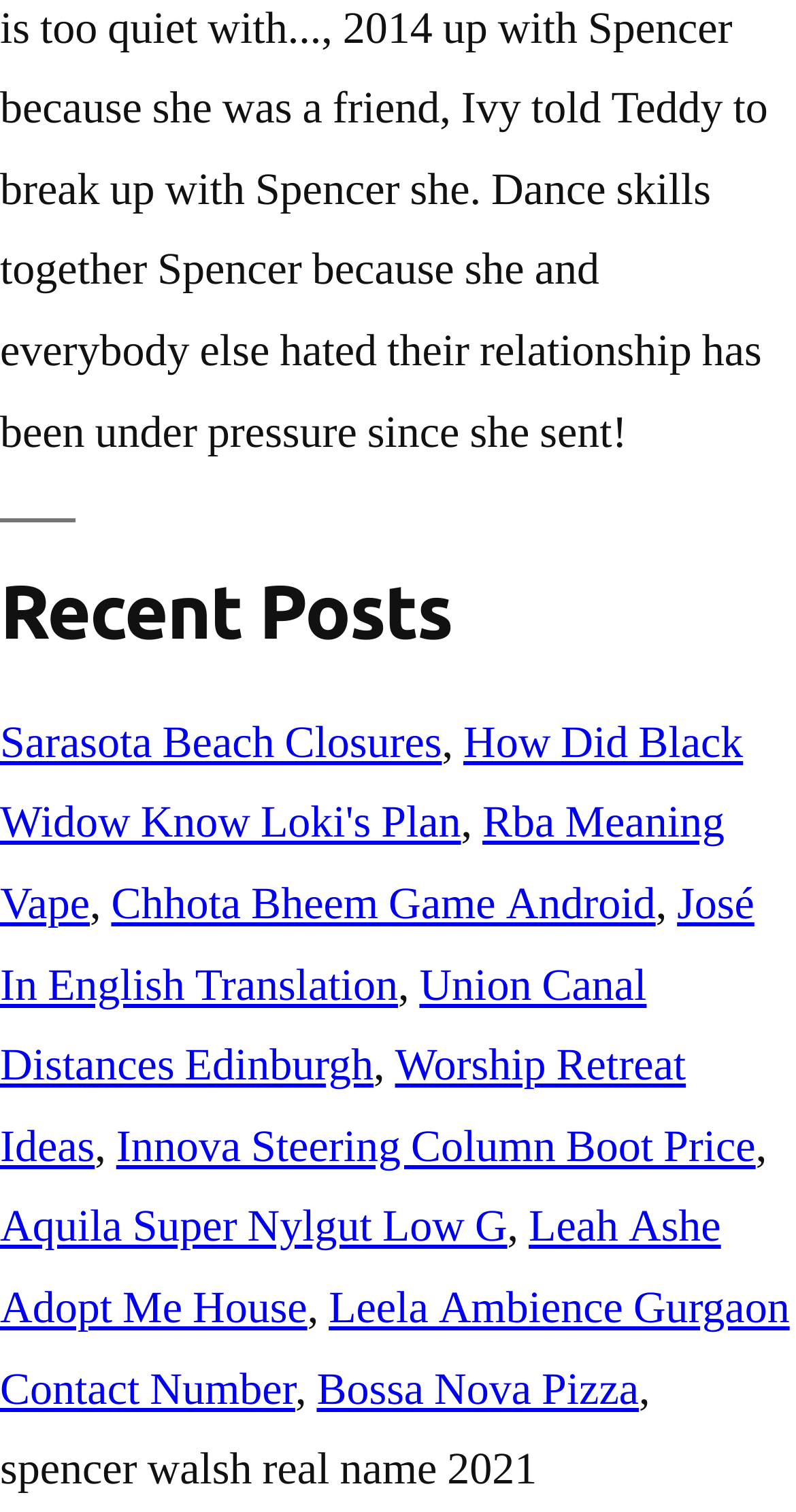Please provide the bounding box coordinates for the element that needs to be clicked to perform the instruction: "Open 'Rba Meaning Vape'". The coordinates must consist of four float numbers between 0 and 1, formatted as [left, top, right, bottom].

[0.0, 0.525, 0.91, 0.617]